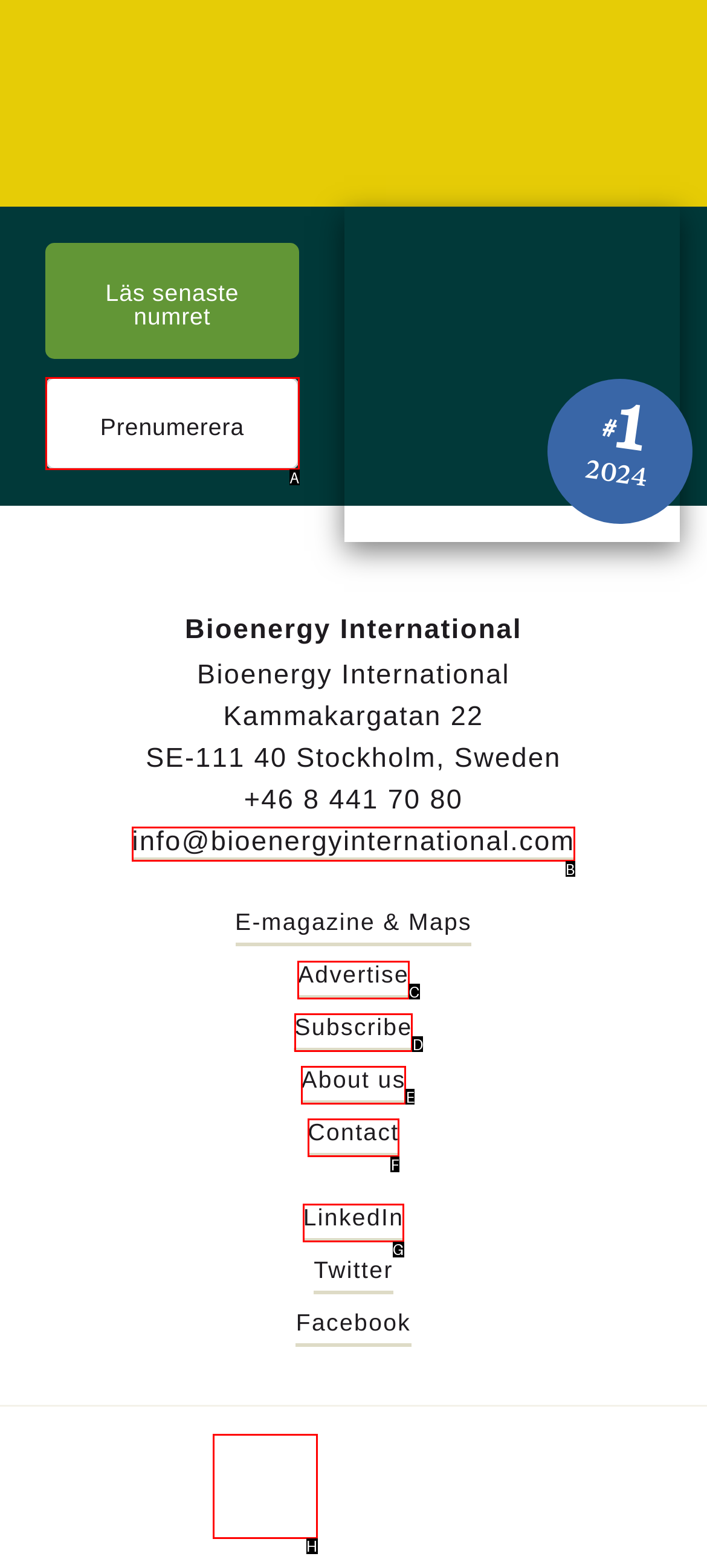For the instruction: Visit the LinkedIn page, which HTML element should be clicked?
Respond with the letter of the appropriate option from the choices given.

G